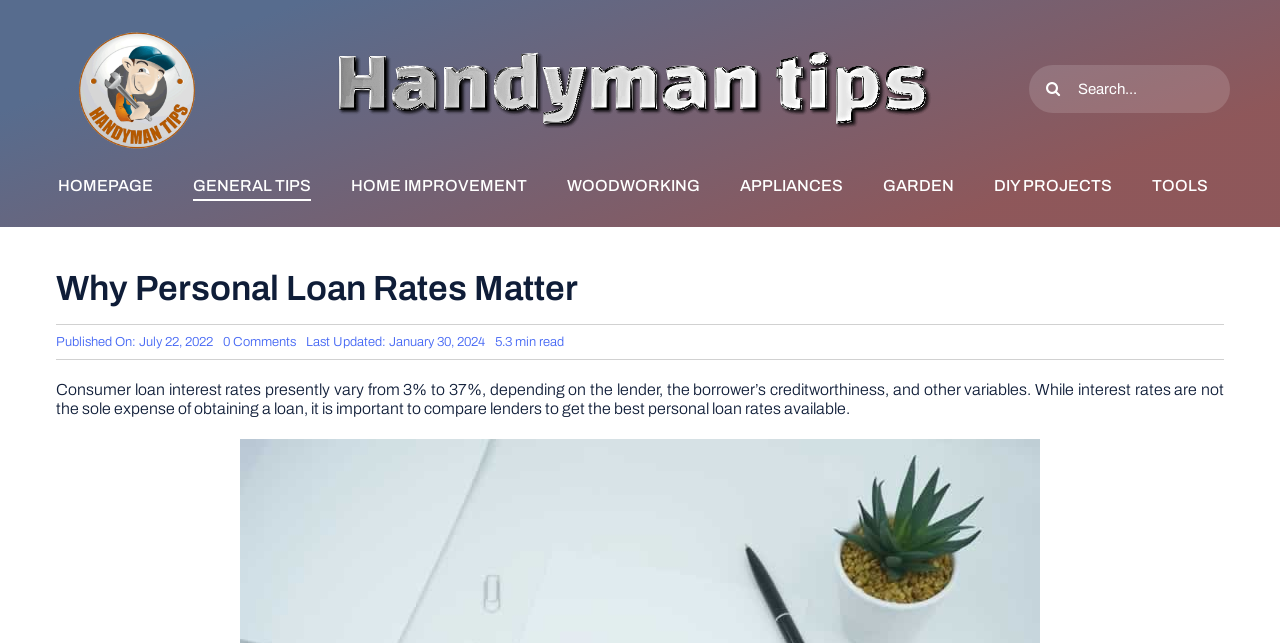Refer to the image and provide an in-depth answer to the question: 
How many menu items are in the top menu?

The top menu has 8 menu items, which are 'HOMEPAGE', 'GENERAL TIPS', 'HOME IMPROVEMENT', 'WOODWORKING', 'APPLIANCES', 'GARDEN', 'DIY PROJECTS', and 'TOOLS'.